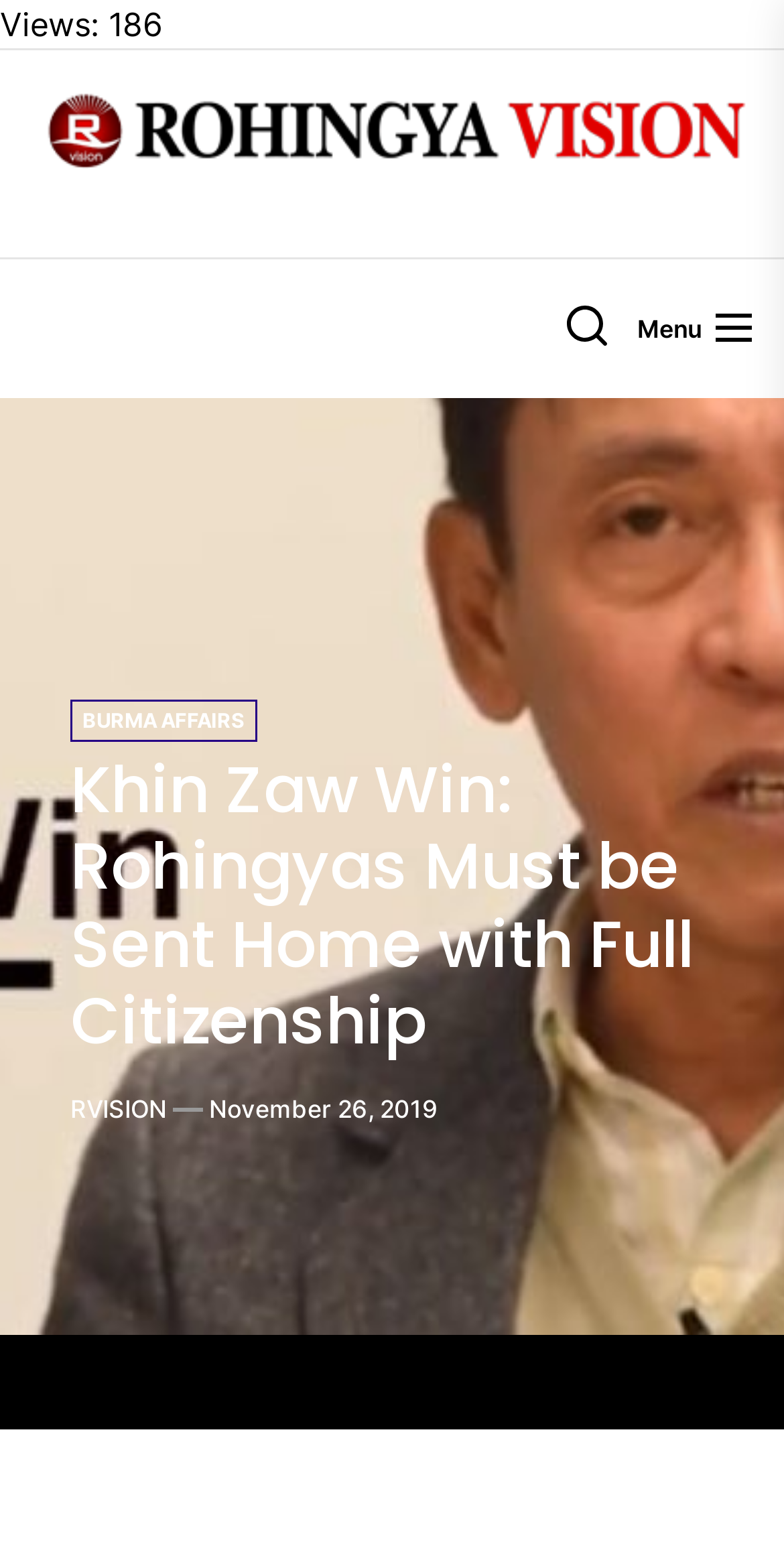What is the category of the article?
Could you please answer the question thoroughly and with as much detail as possible?

The category of the article can be found on the left side of the webpage, where it is written as 'BURMA AFFAIRS'.